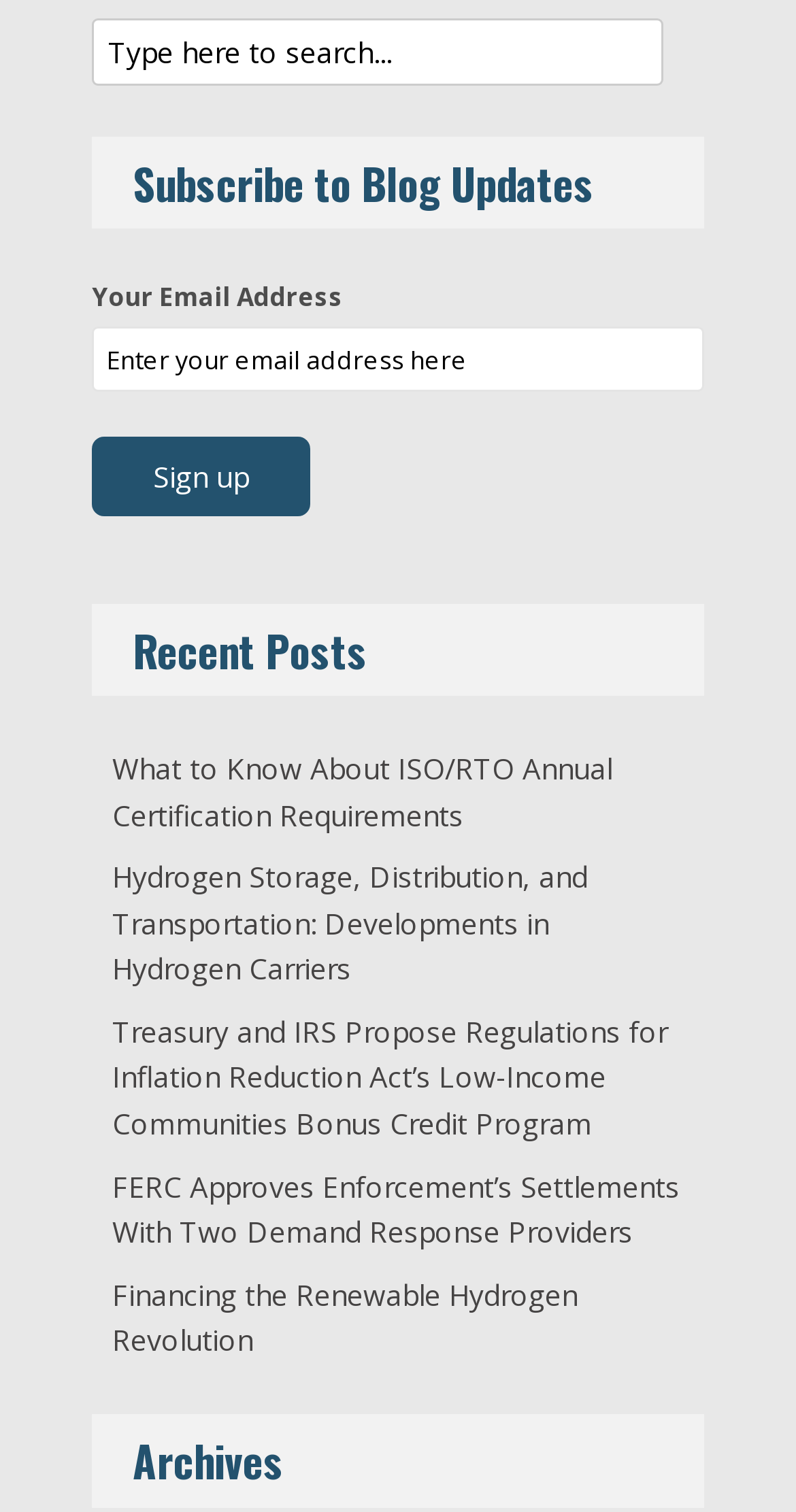Using the information in the image, could you please answer the following question in detail:
What is the button below the email address textbox?

The button below the email address textbox is a 'Sign up' button, which is a clickable element with a bounding box coordinate of [0.115, 0.289, 0.39, 0.342].